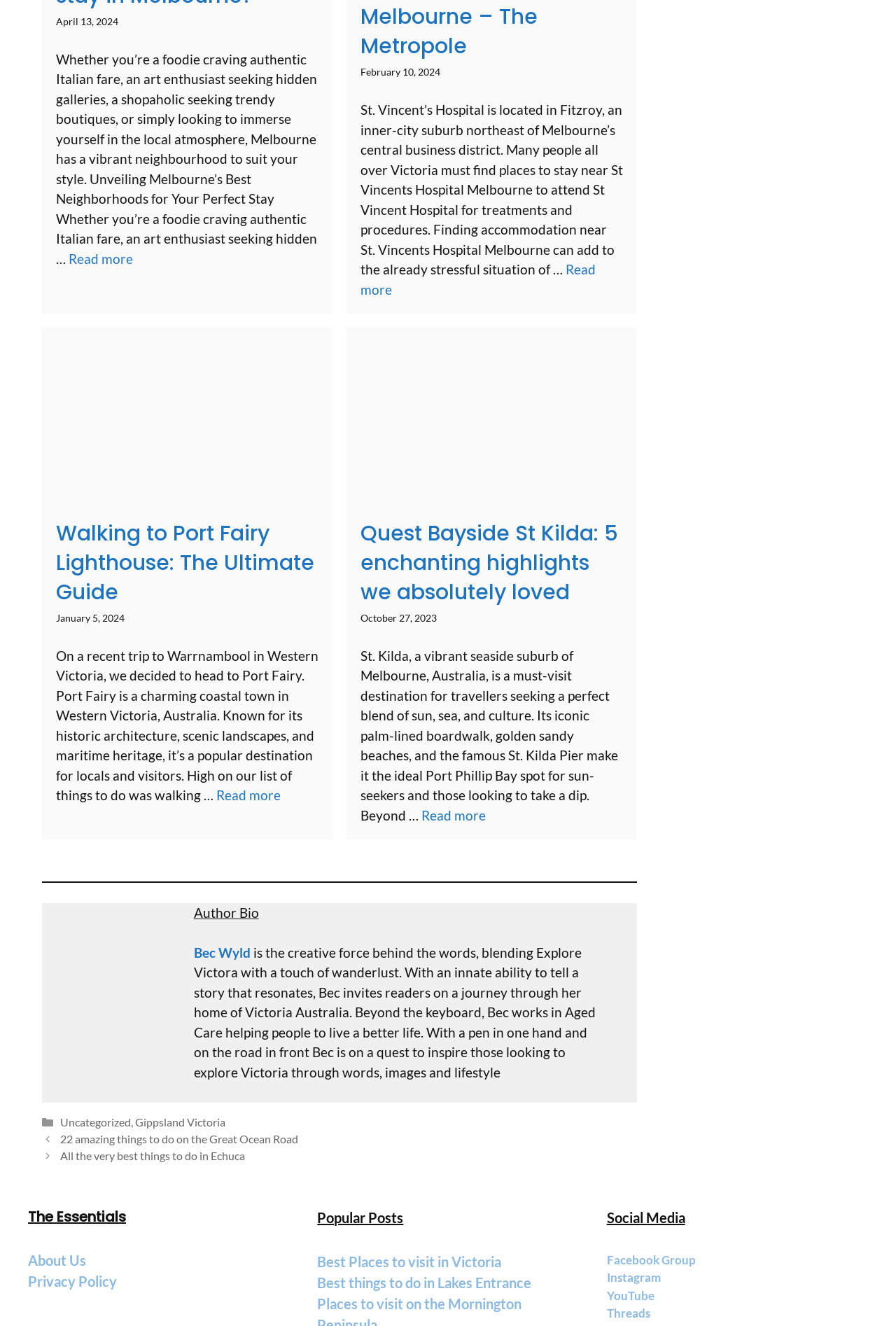Show the bounding box coordinates of the region that should be clicked to follow the instruction: "View author bio."

[0.216, 0.712, 0.279, 0.724]